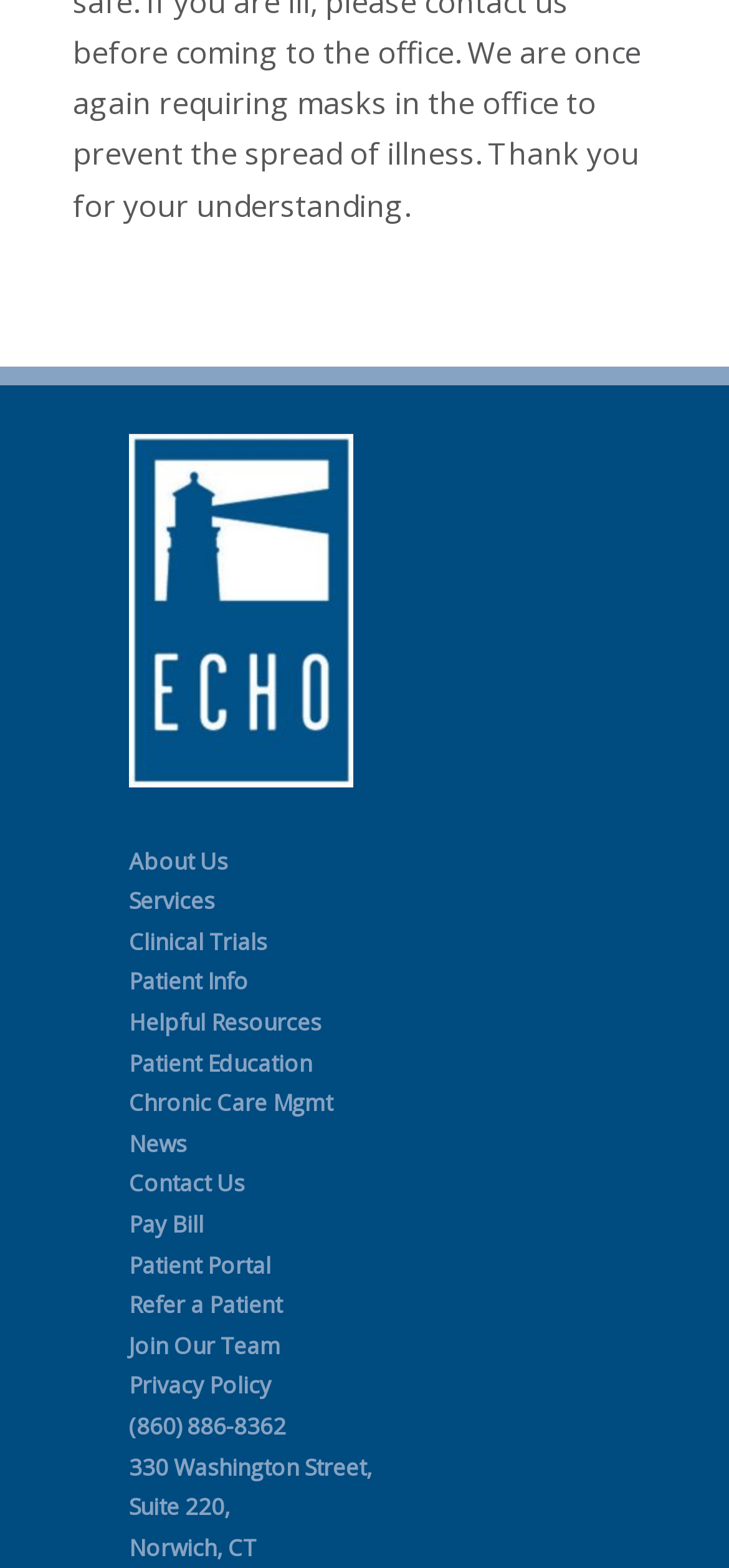Show the bounding box coordinates for the element that needs to be clicked to execute the following instruction: "Click About Us". Provide the coordinates in the form of four float numbers between 0 and 1, i.e., [left, top, right, bottom].

[0.177, 0.539, 0.313, 0.559]